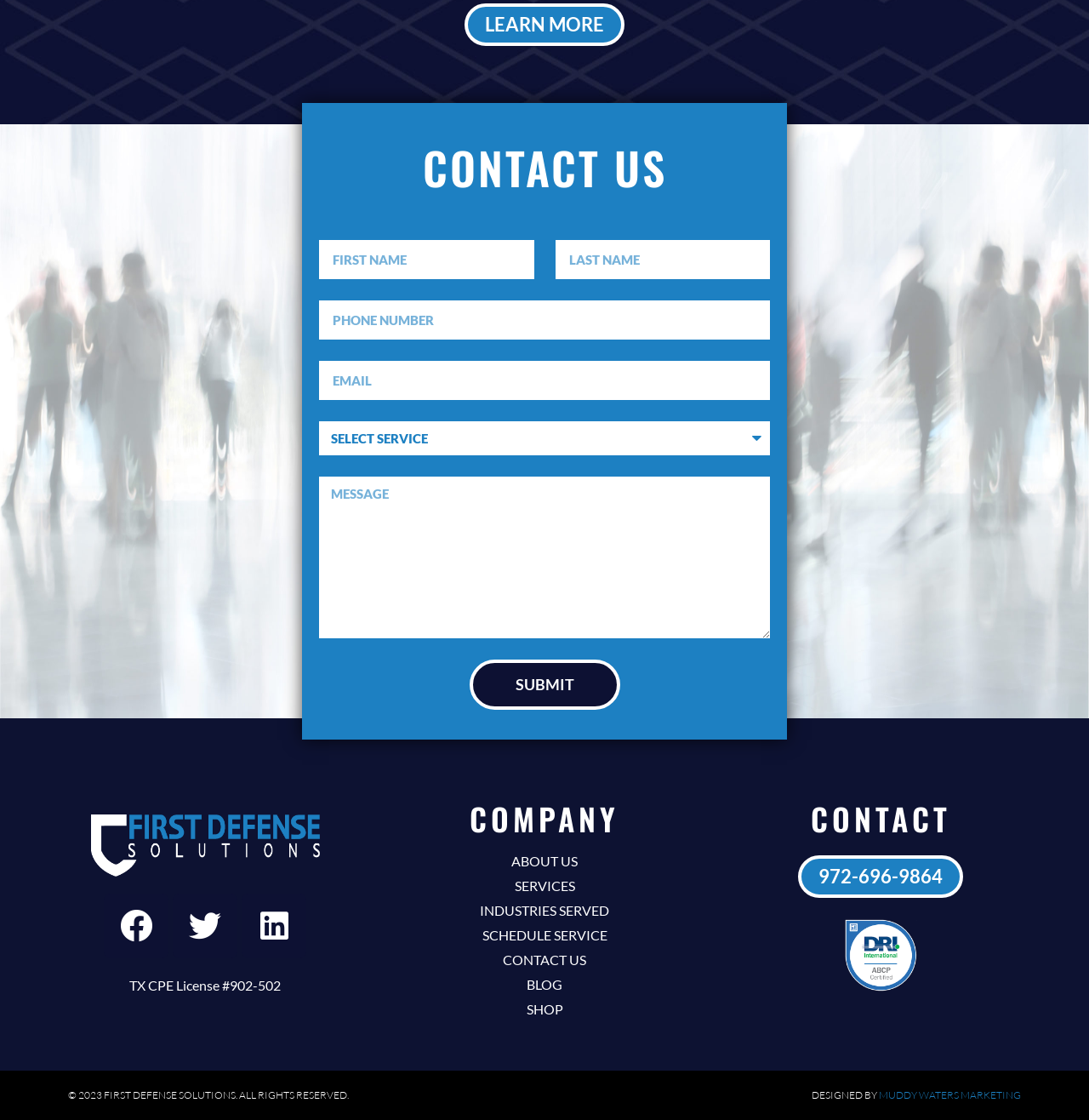What is the name of the company that designed the website?
Please answer the question with as much detail and depth as you can.

I found the name of the design company by looking at the link element located at the bottom of the page, which appears to be a credit or acknowledgement section.